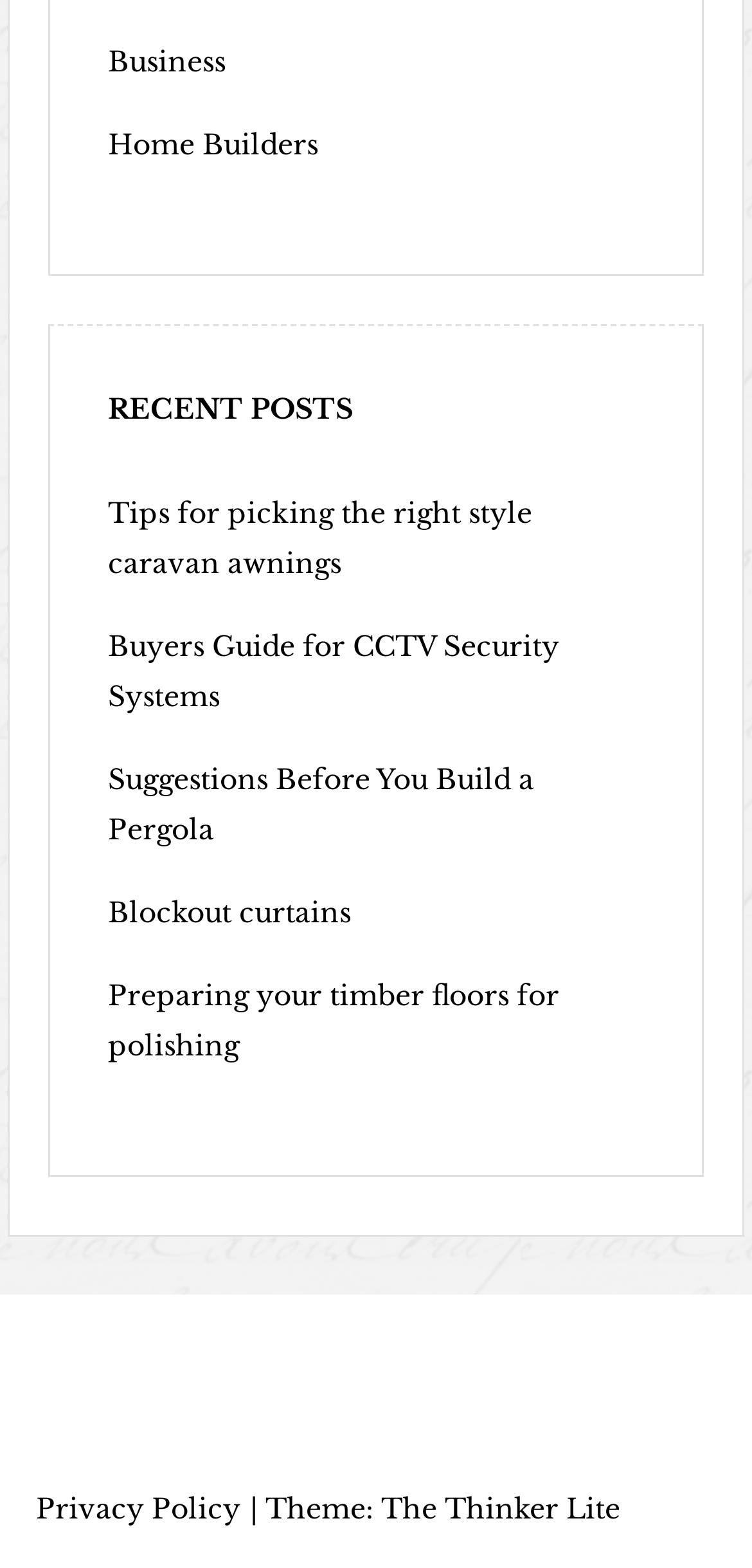What is the category of the first link?
Respond with a short answer, either a single word or a phrase, based on the image.

Business